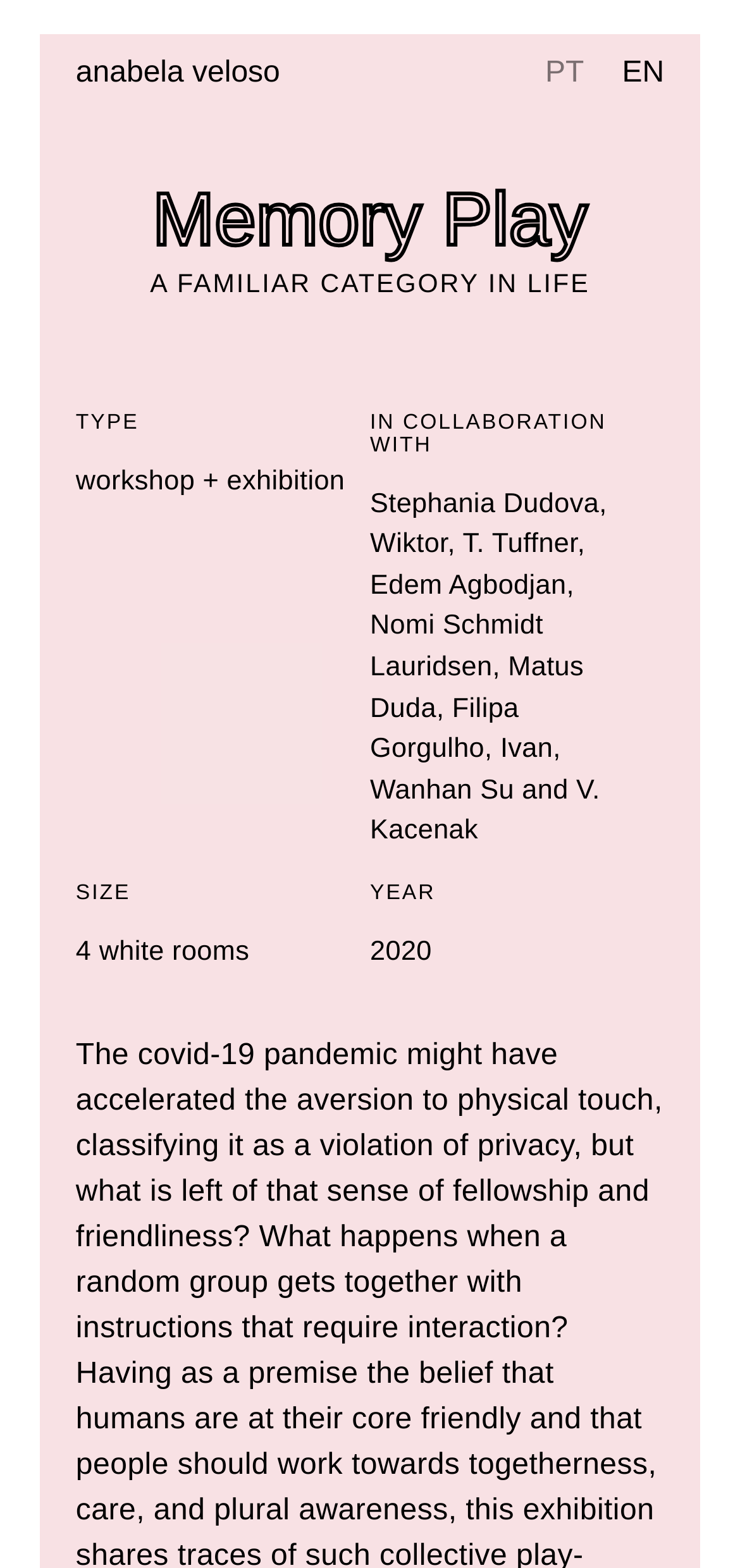Review the image closely and give a comprehensive answer to the question: Who are the collaborators of the event?

The answer can be found by looking at the StaticText element with the text 'Stephania Dudova, Wiktor, T. Tuffner, Edem Agbodjan, Nomi Schmidt Lauridsen, Matus Duda, Filipa Gorgulho, Ivan, Wanhan Su and V. Kacenak' under the 'IN COLLABORATION WITH' heading, which lists the names of several individuals who collaborated on the event.